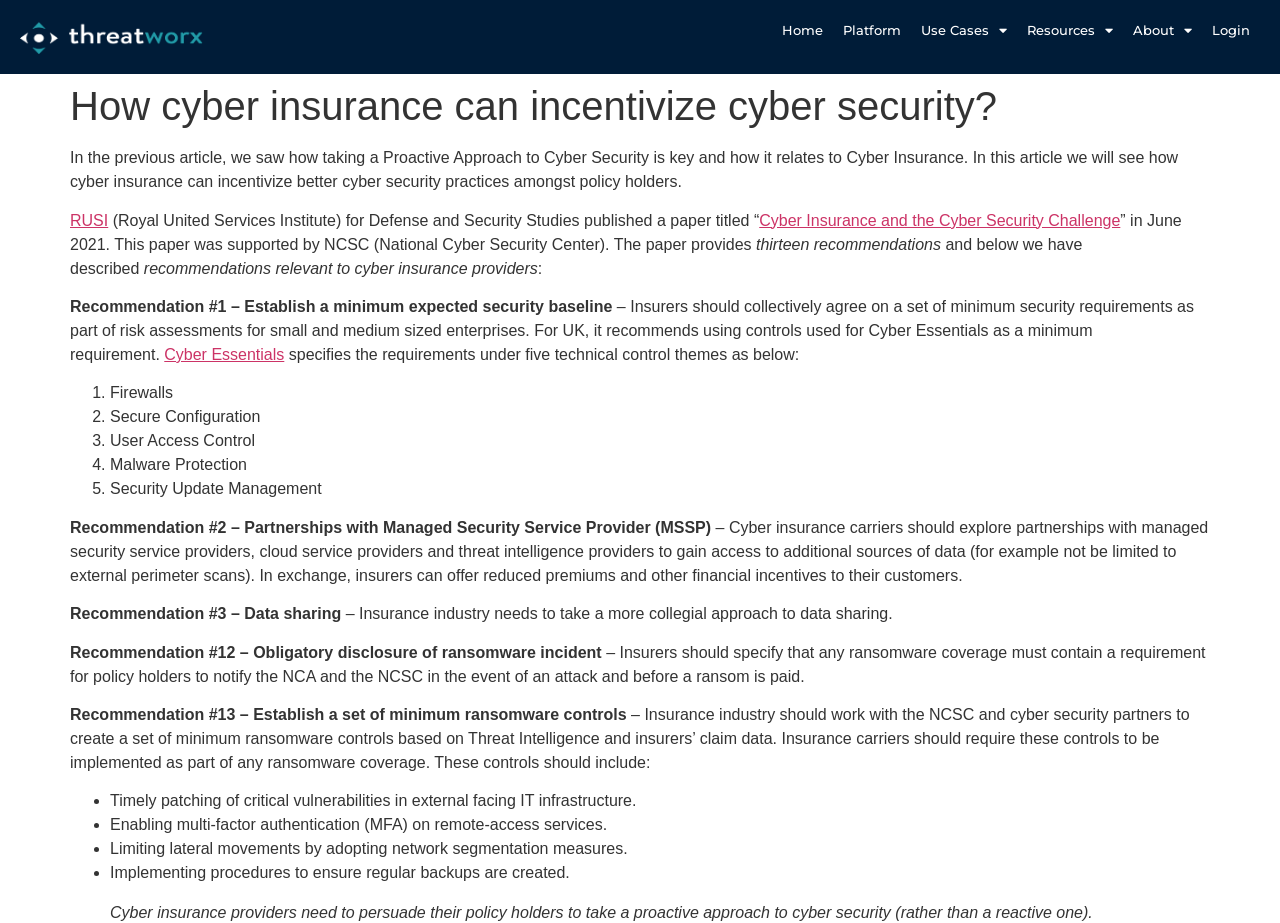What is the title of the article?
We need a detailed and exhaustive answer to the question. Please elaborate.

I looked at the heading element on the webpage and found that the title of the article is 'How cyber insurance can incentivize cyber security?'.